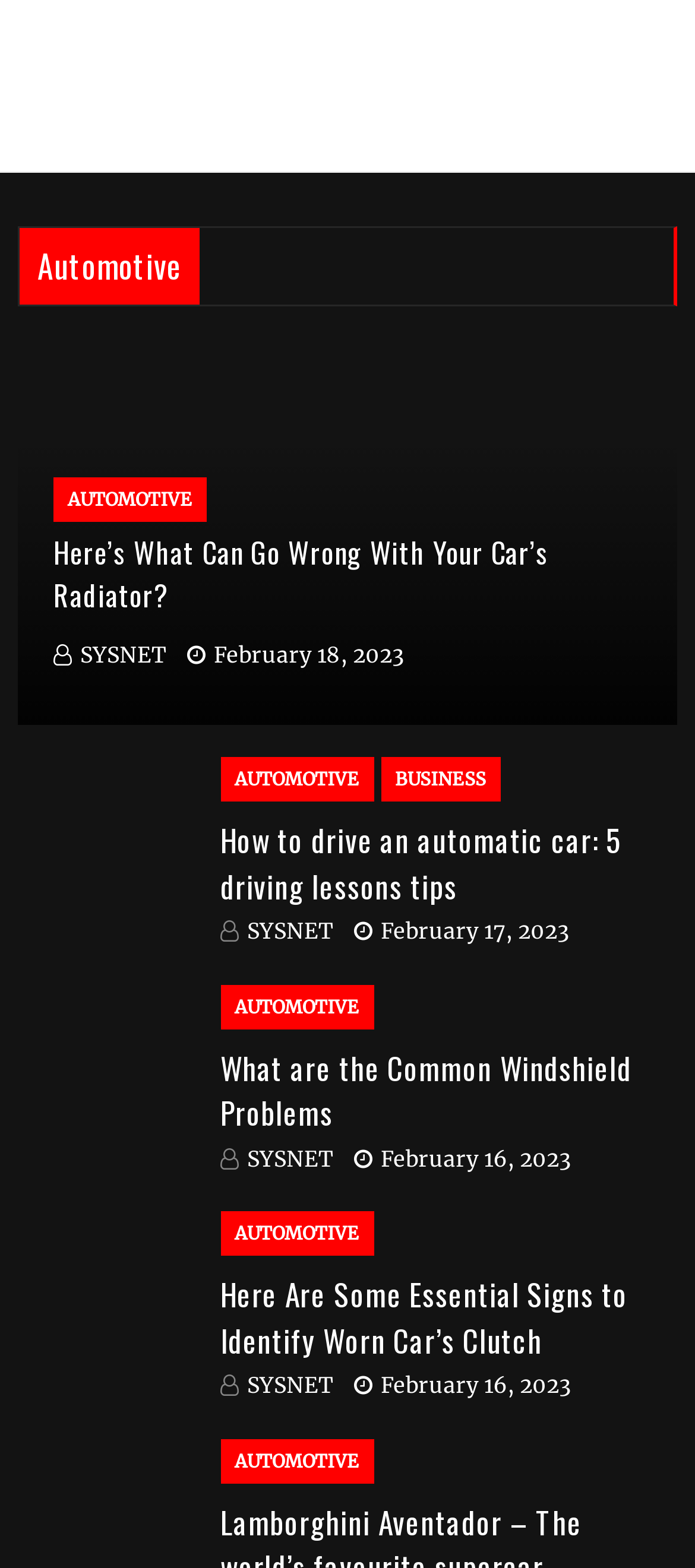Identify the bounding box coordinates of the section to be clicked to complete the task described by the following instruction: "Click on 'What are the Common Windshield Problems'". The coordinates should be four float numbers between 0 and 1, formatted as [left, top, right, bottom].

[0.317, 0.667, 0.909, 0.724]